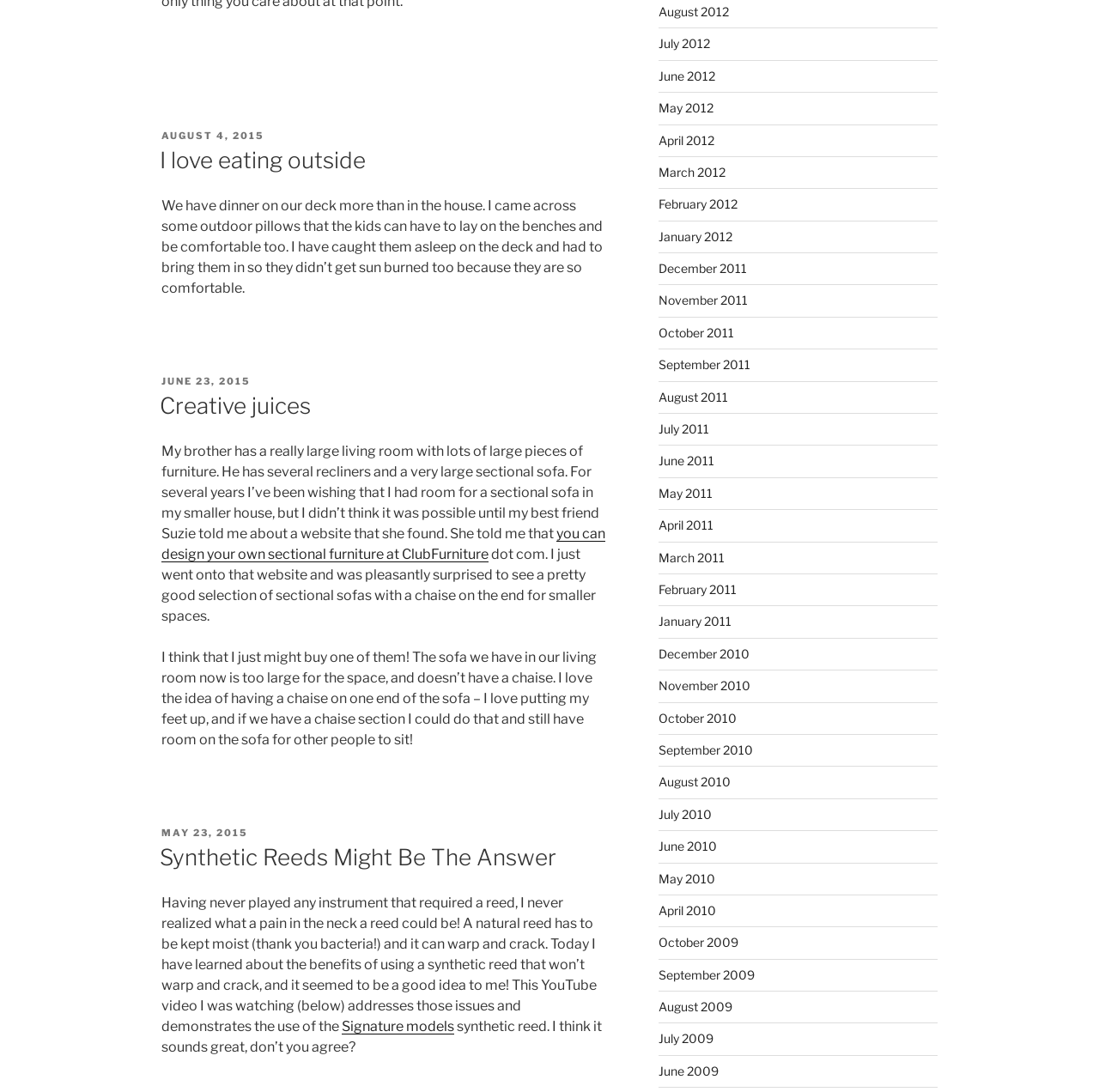Pinpoint the bounding box coordinates of the element you need to click to execute the following instruction: "Click on 'JUNE 23, 2015'". The bounding box should be represented by four float numbers between 0 and 1, in the format [left, top, right, bottom].

[0.147, 0.343, 0.228, 0.354]